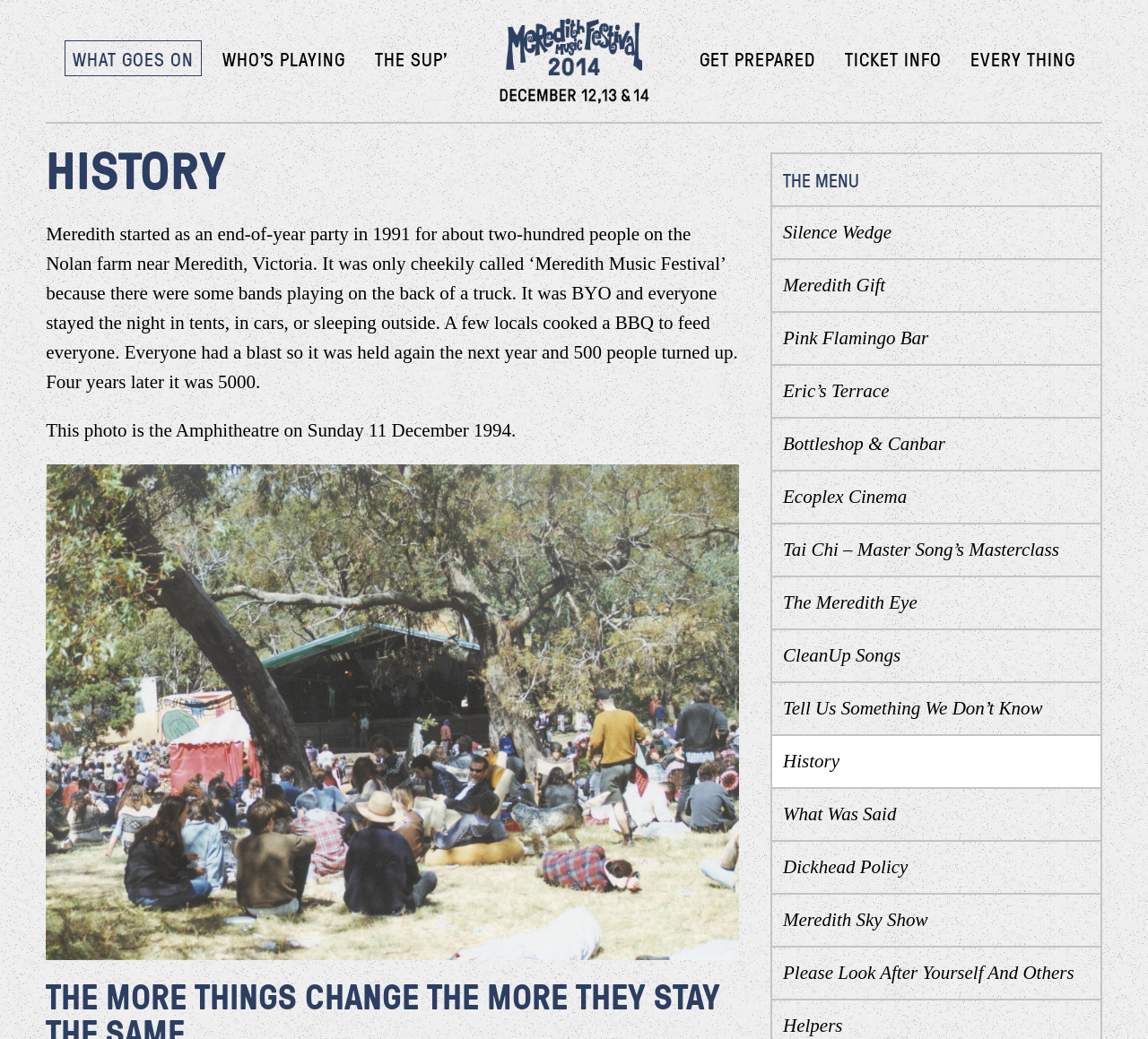With reference to the screenshot, provide a detailed response to the question below:
How many links are there in 'THE MENU' section?

The 'THE MENU' section contains 14 links, which can be counted by looking at the links 'Silence Wedge', 'Meredith Gift', ..., 'Please Look After Yourself And Others'.